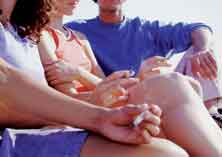Answer this question using a single word or a brief phrase:
What is the potential use of nicotine mentioned in the caption?

Coping mechanism